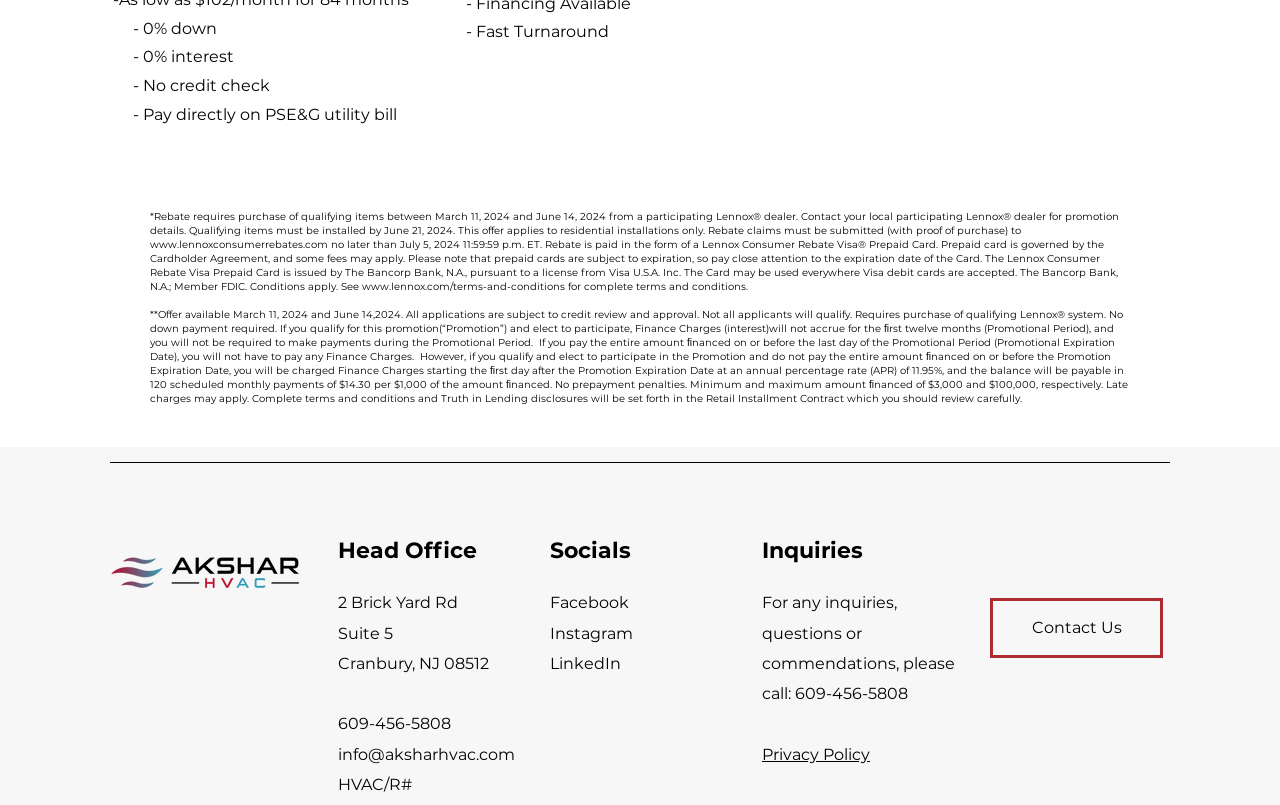Identify the bounding box coordinates of the clickable region to carry out the given instruction: "Read the privacy policy".

[0.595, 0.926, 0.68, 0.949]